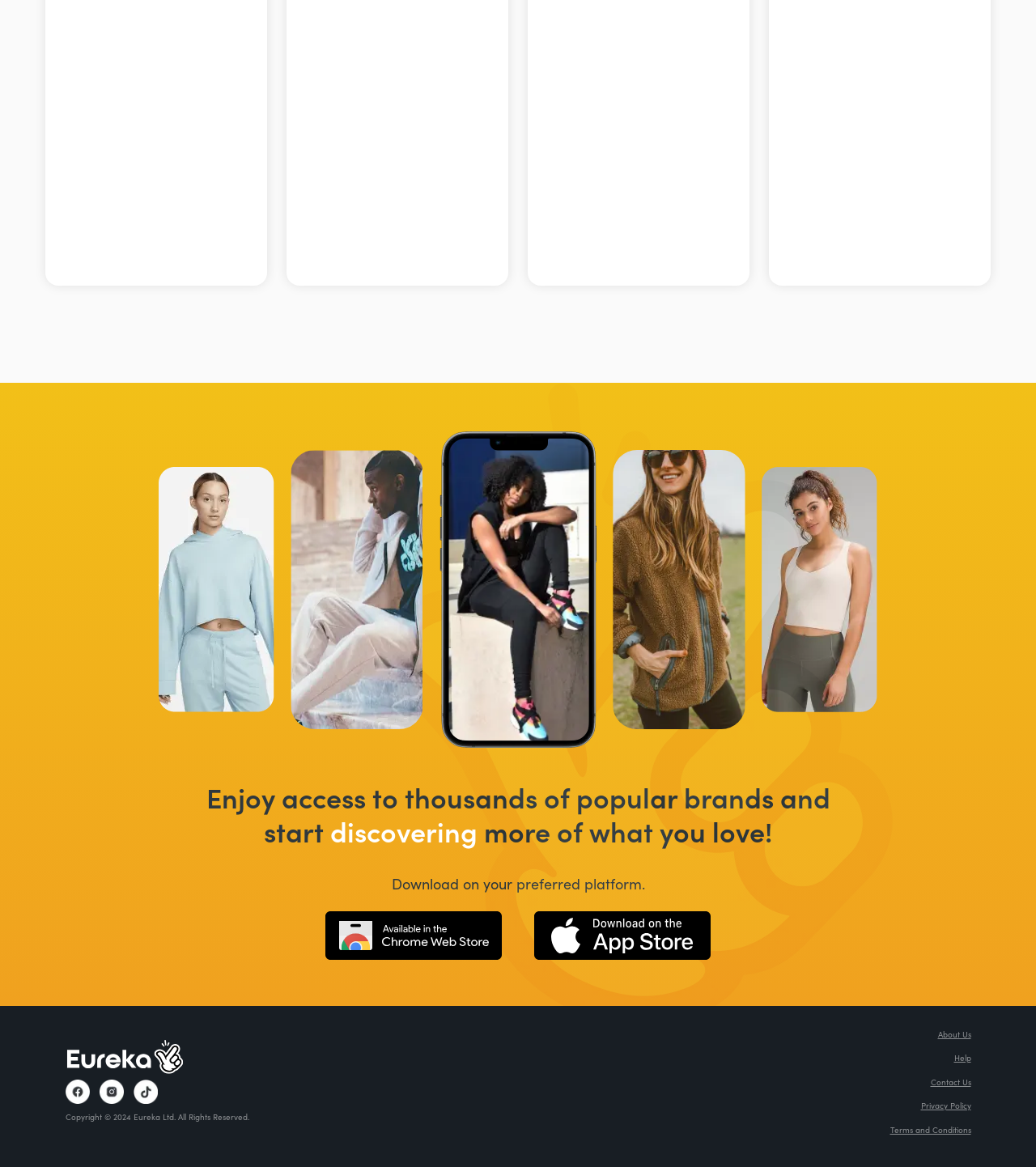Please determine the bounding box coordinates for the UI element described here. Use the format (top-left x, top-left y, bottom-right x, bottom-right y) with values bounded between 0 and 1: alt="Instagram"

[0.096, 0.925, 0.119, 0.946]